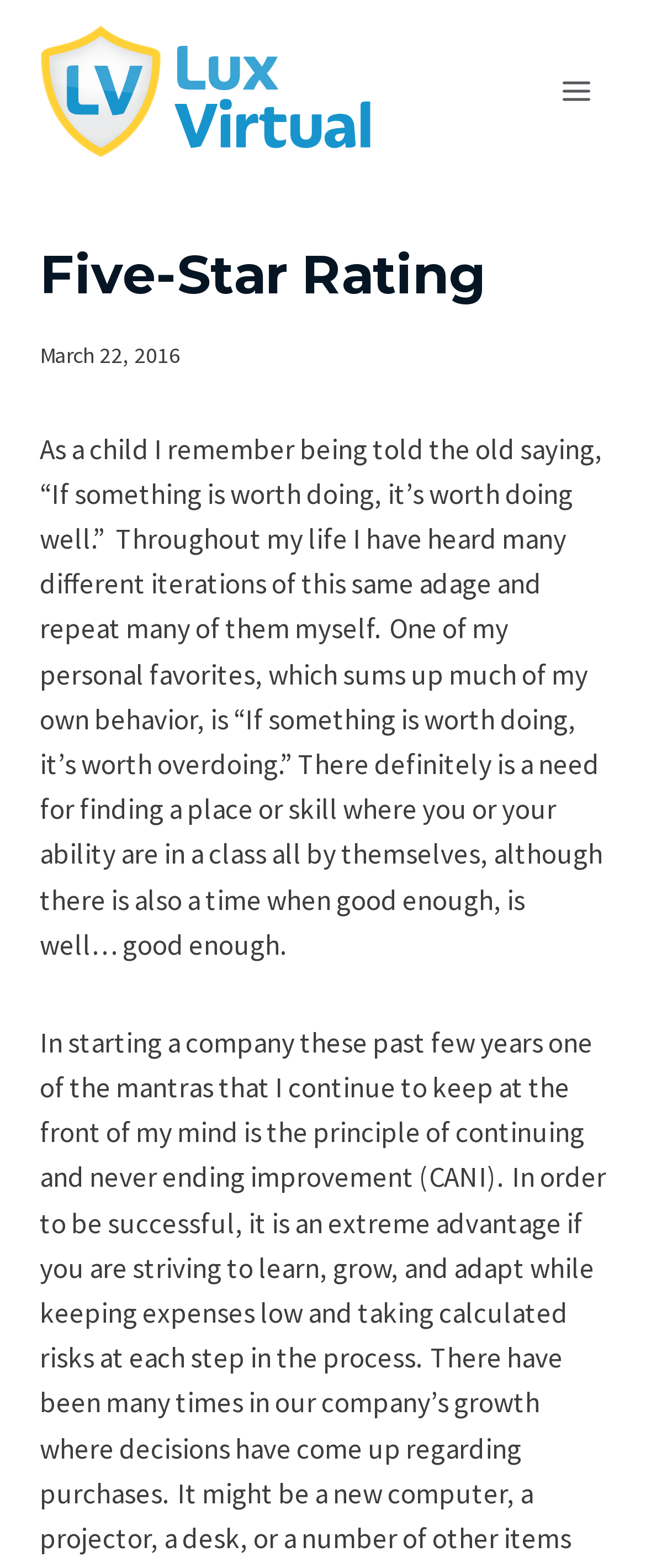What is the name of the company?
Using the information from the image, answer the question thoroughly.

The name of the company can be found in the top-left corner of the webpage, where it is written as 'Lux Virtual' in a link format, accompanied by an image with the same name.